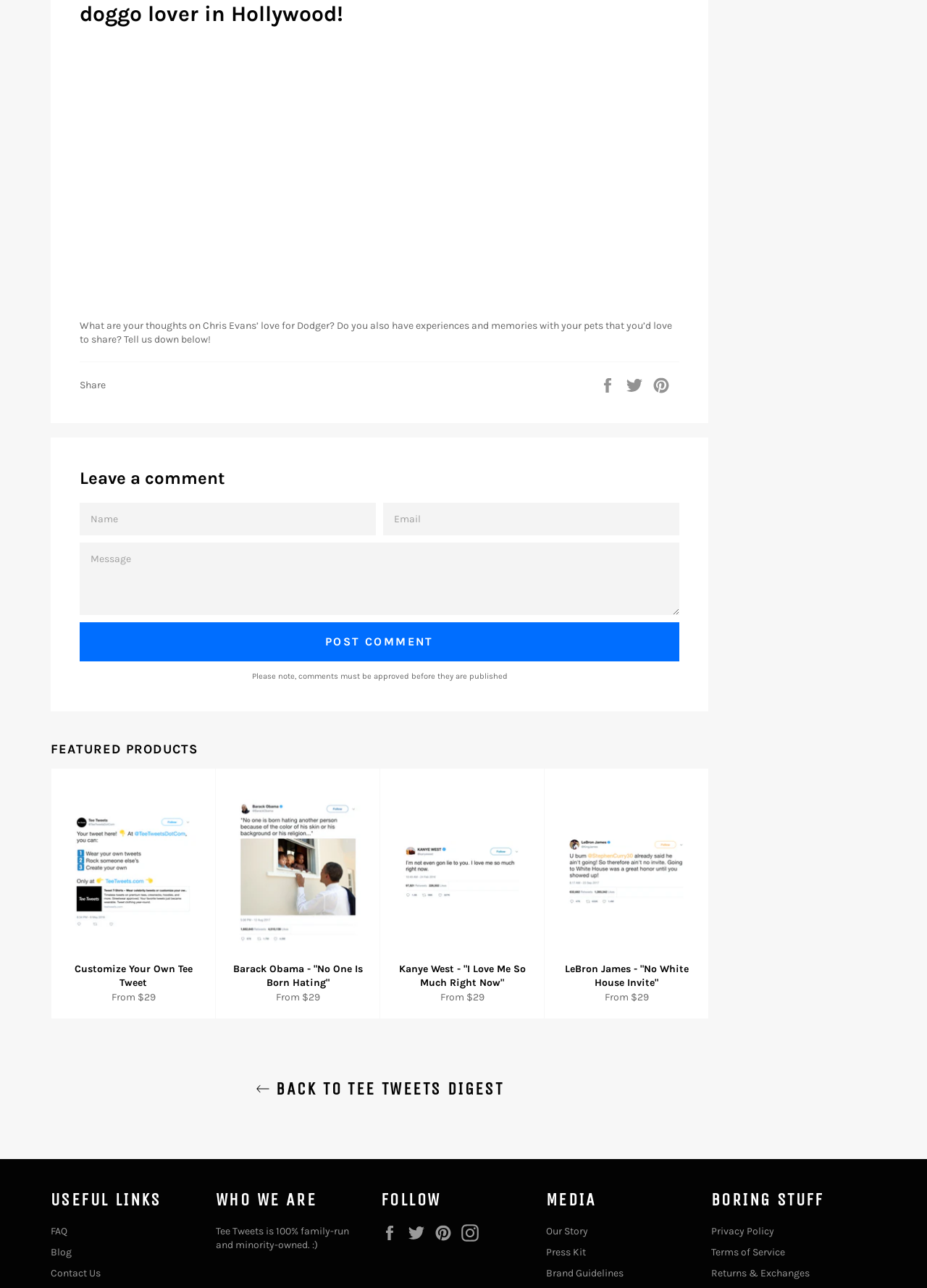Carefully examine the image and provide an in-depth answer to the question: What is the topic of discussion?

The webpage starts with a question about Chris Evans' love for Dodger, and asks users to share their thoughts and experiences with their pets. This indicates that the topic of discussion is Chris Evans' love for Dodger.